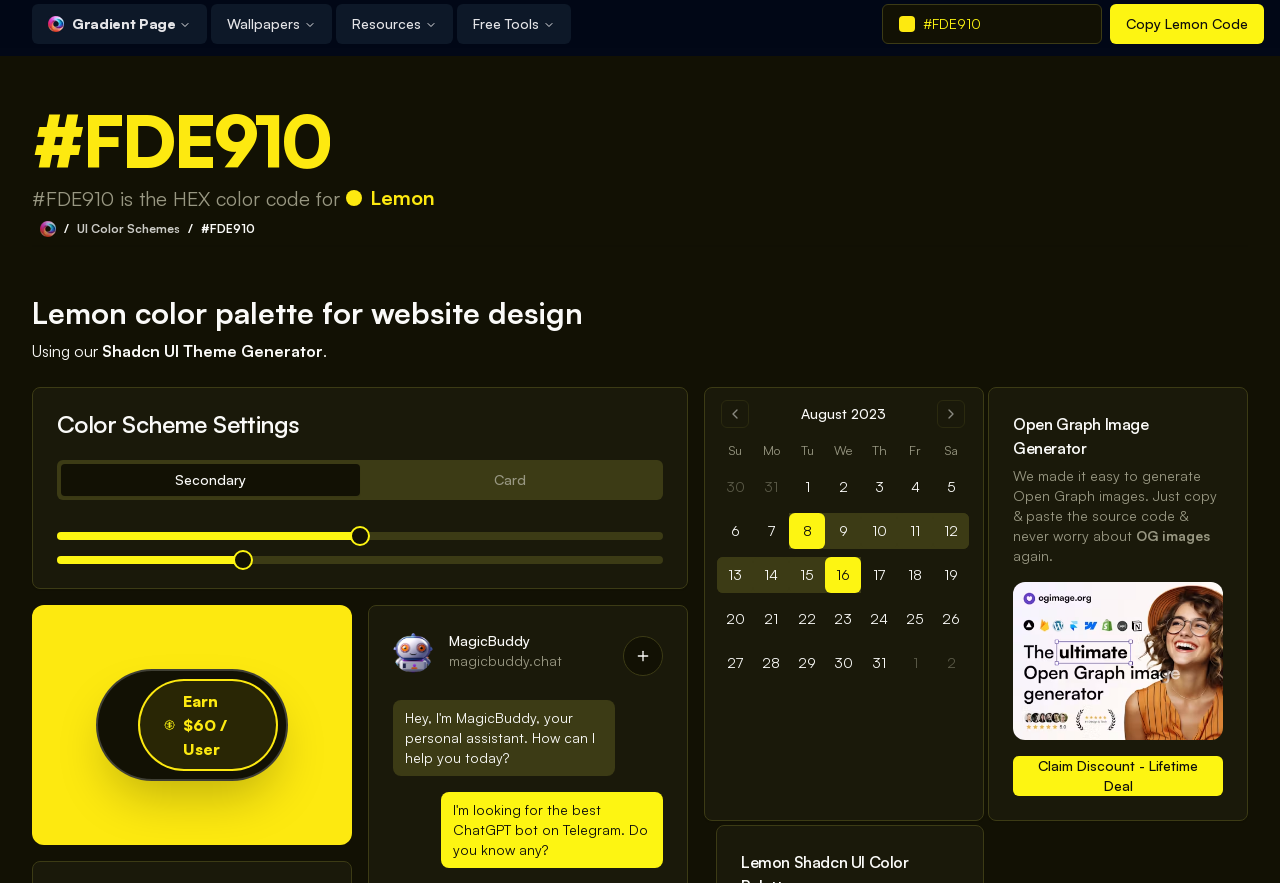What is the color palette displayed on this webpage for?
Please answer the question with as much detail as possible using the screenshot.

The webpage displays a color palette with the heading 'Lemon color palette for website design', indicating that the color palette is intended for website design.